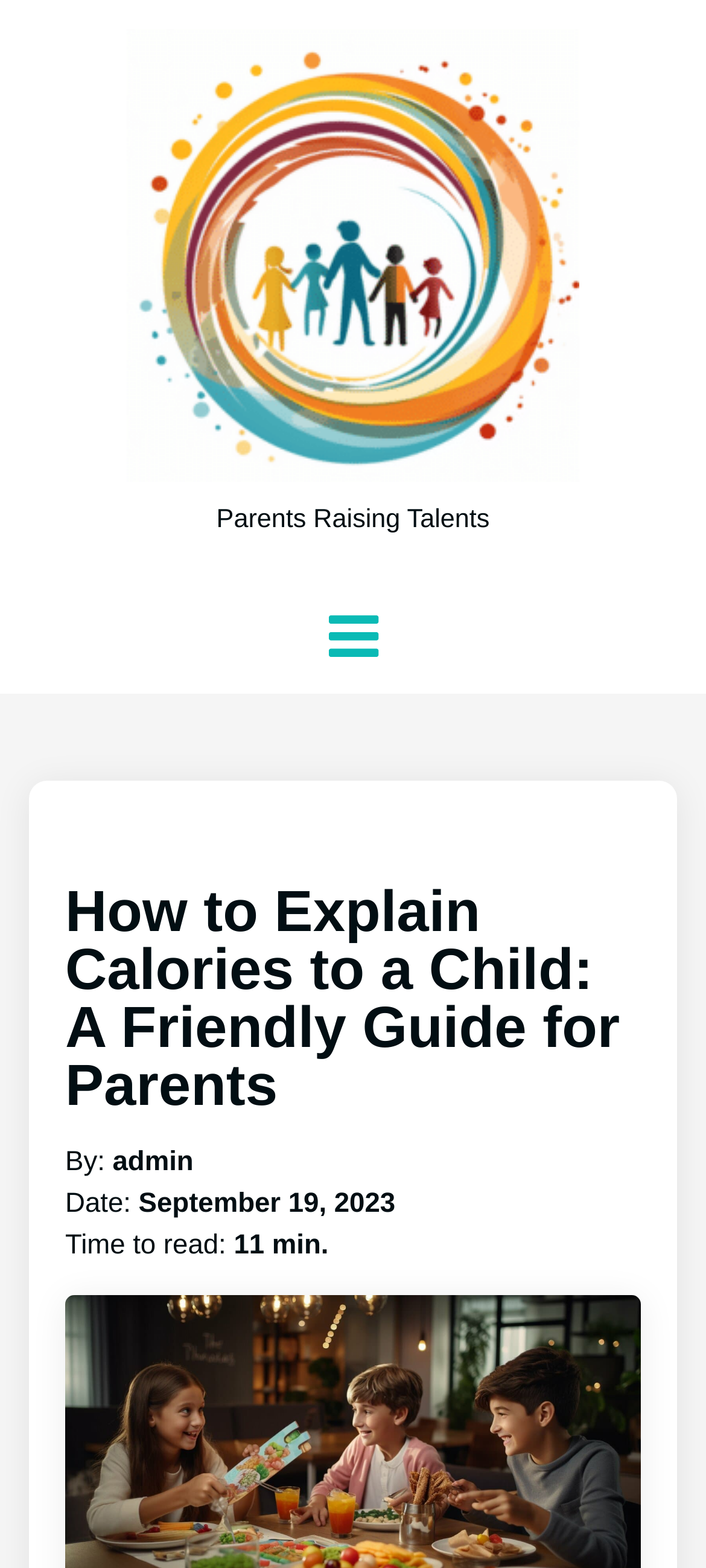Extract the text of the main heading from the webpage.

How to Explain Calories to a Child: A Friendly Guide for Parents